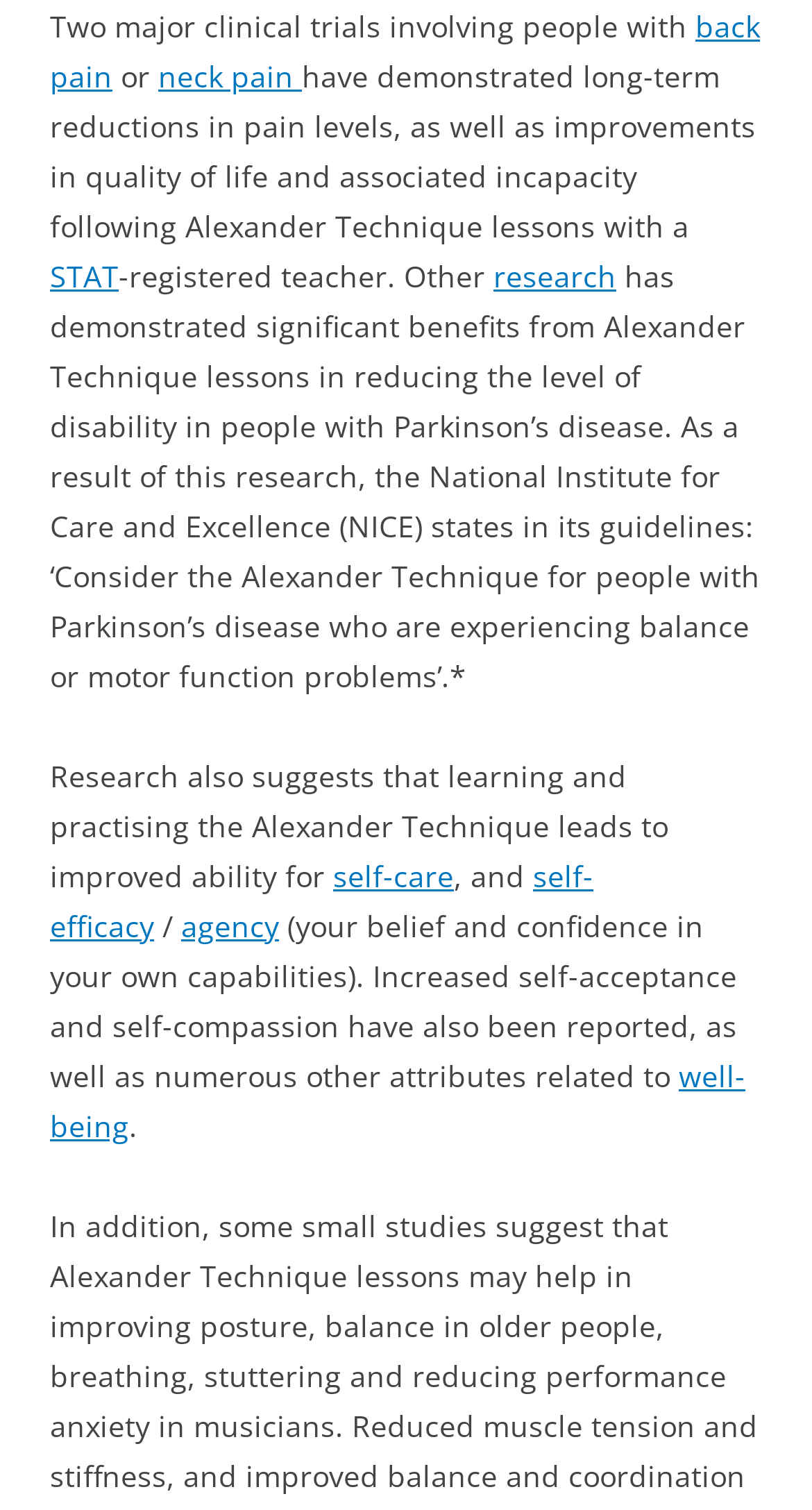Determine the bounding box coordinates for the clickable element to execute this instruction: "Explore the link about well-being". Provide the coordinates as four float numbers between 0 and 1, i.e., [left, top, right, bottom].

[0.062, 0.699, 0.918, 0.758]